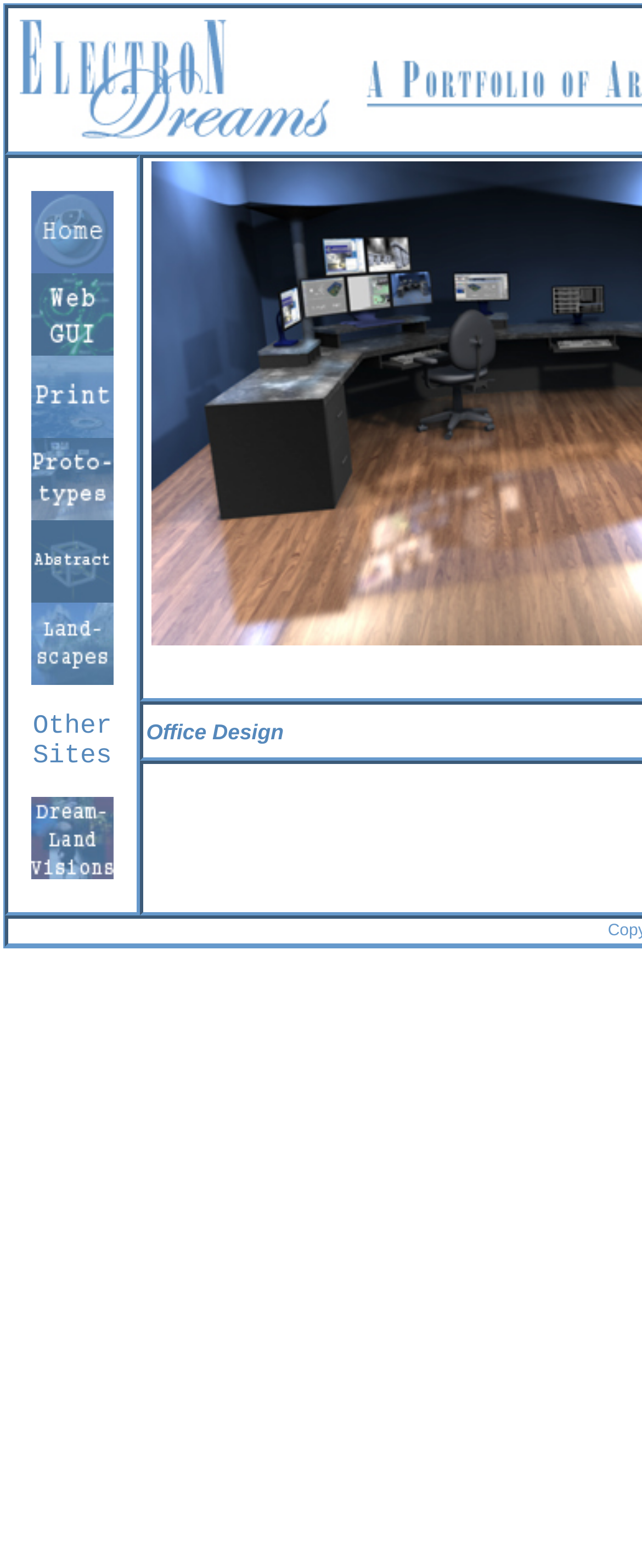Observe the image and answer the following question in detail: What is the last item in the navigation menu?

I looked at the gridcell element that contains the links in the navigation menu and found that the last item is 'Dreamland Visions Photography', which is a link with an accompanying image.